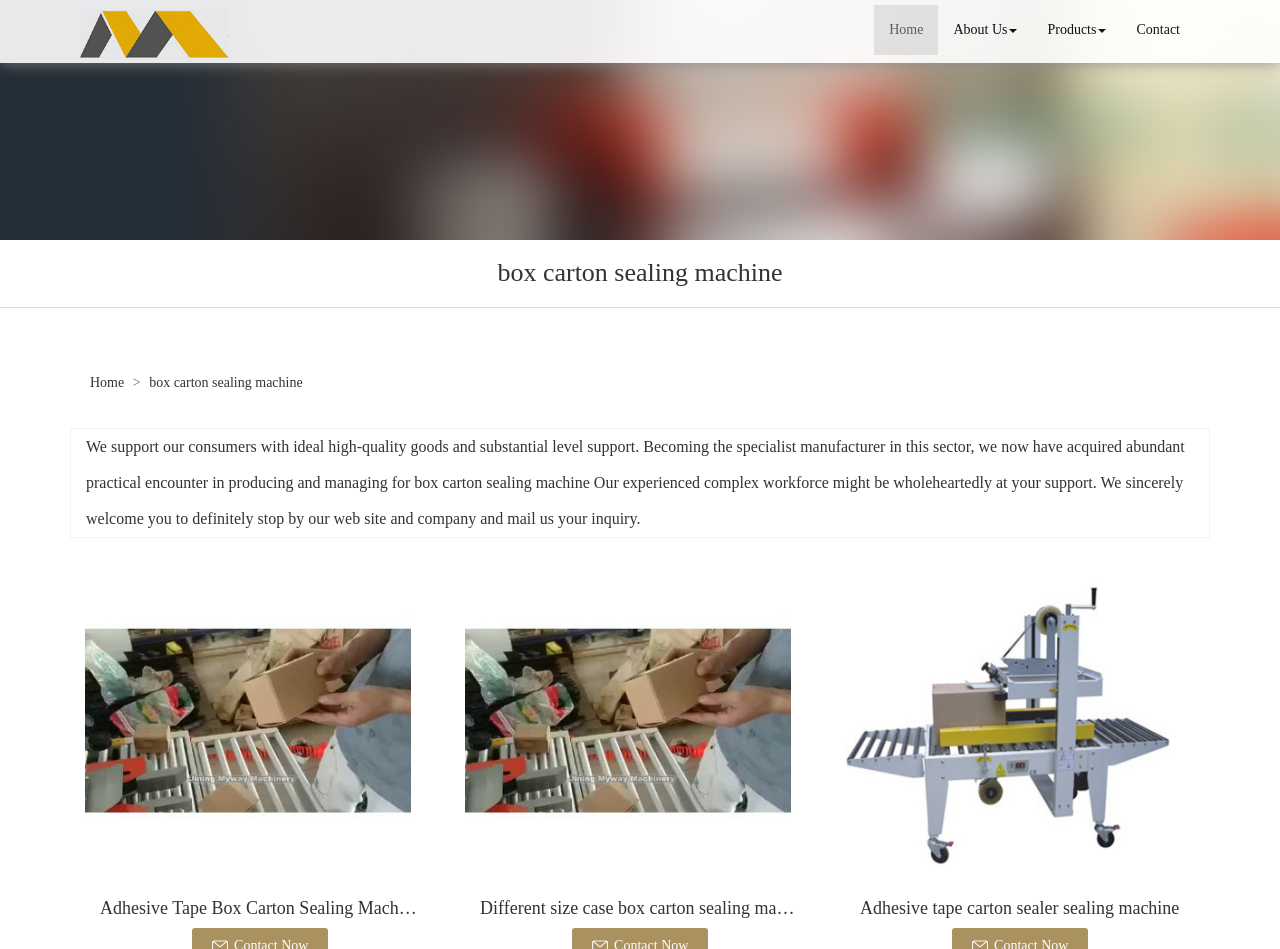Identify the bounding box coordinates of the clickable region required to complete the instruction: "contact the supplier". The coordinates should be given as four float numbers within the range of 0 and 1, i.e., [left, top, right, bottom].

[0.876, 0.005, 0.934, 0.058]